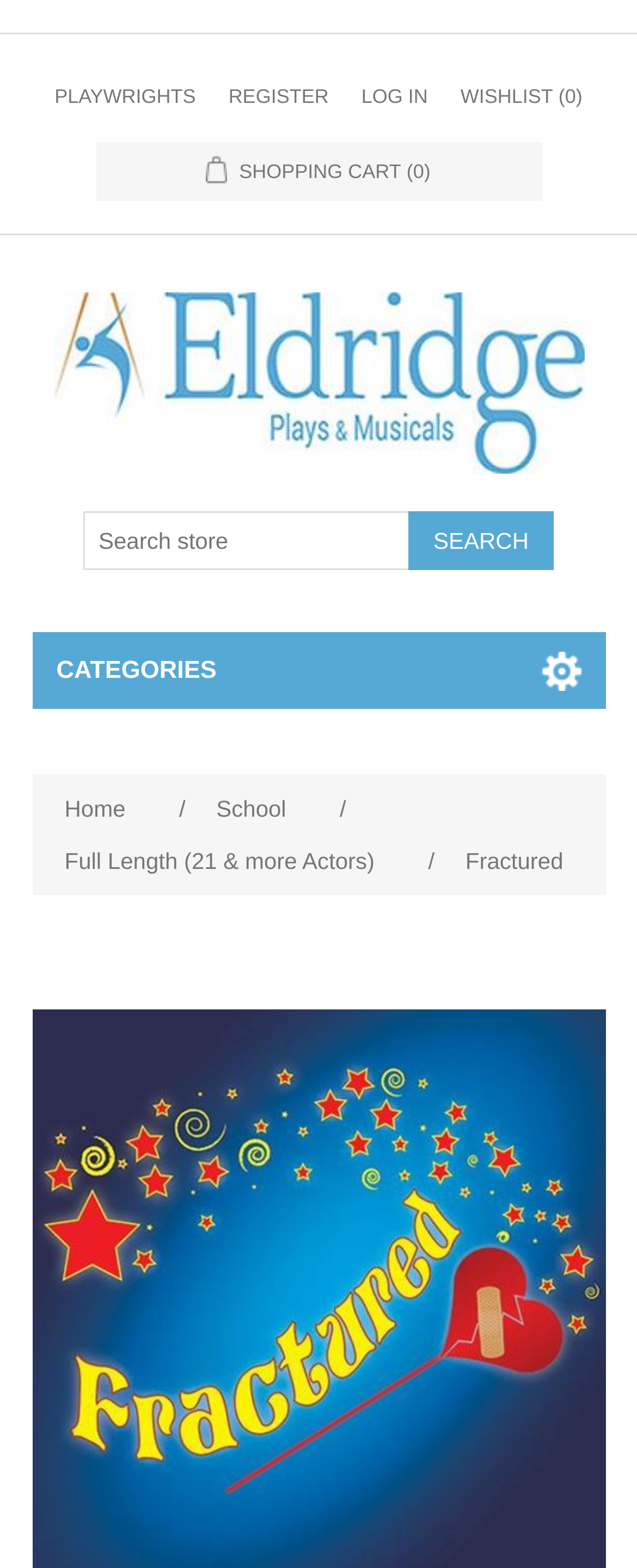Determine the bounding box coordinates of the clickable element to complete this instruction: "Go to the school category". Provide the coordinates in the format of four float numbers between 0 and 1, [left, top, right, bottom].

[0.327, 0.499, 0.462, 0.532]